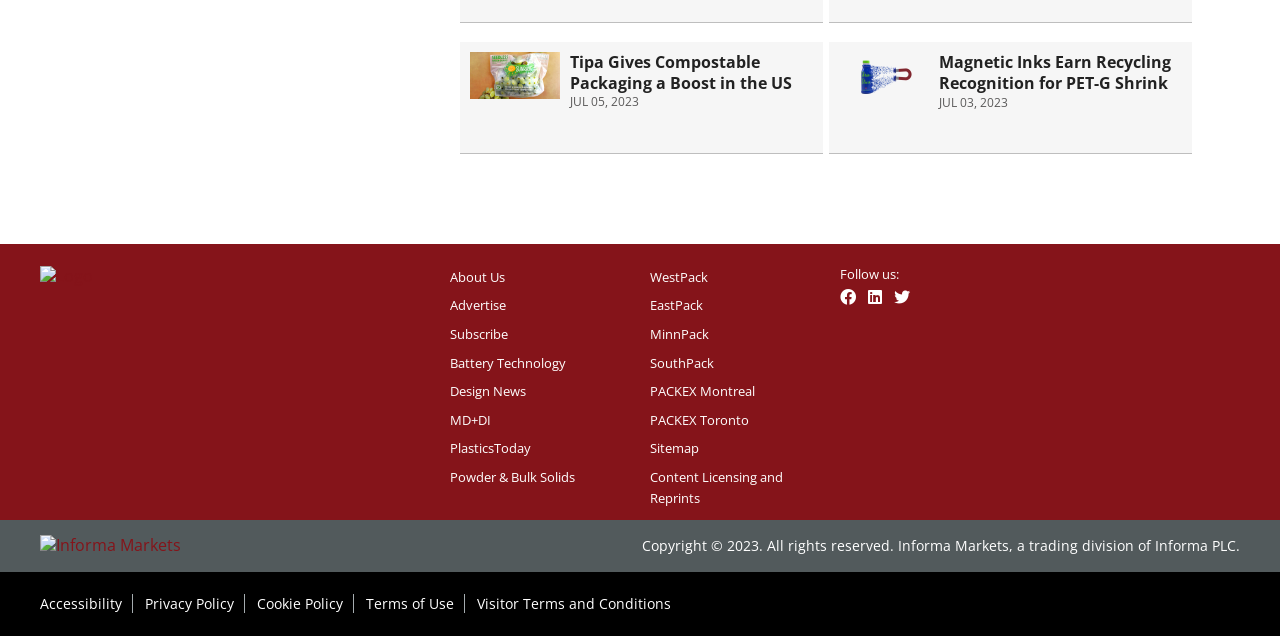Please identify the bounding box coordinates of the element on the webpage that should be clicked to follow this instruction: "Visit the CONTACT US page". The bounding box coordinates should be given as four float numbers between 0 and 1, formatted as [left, top, right, bottom].

None